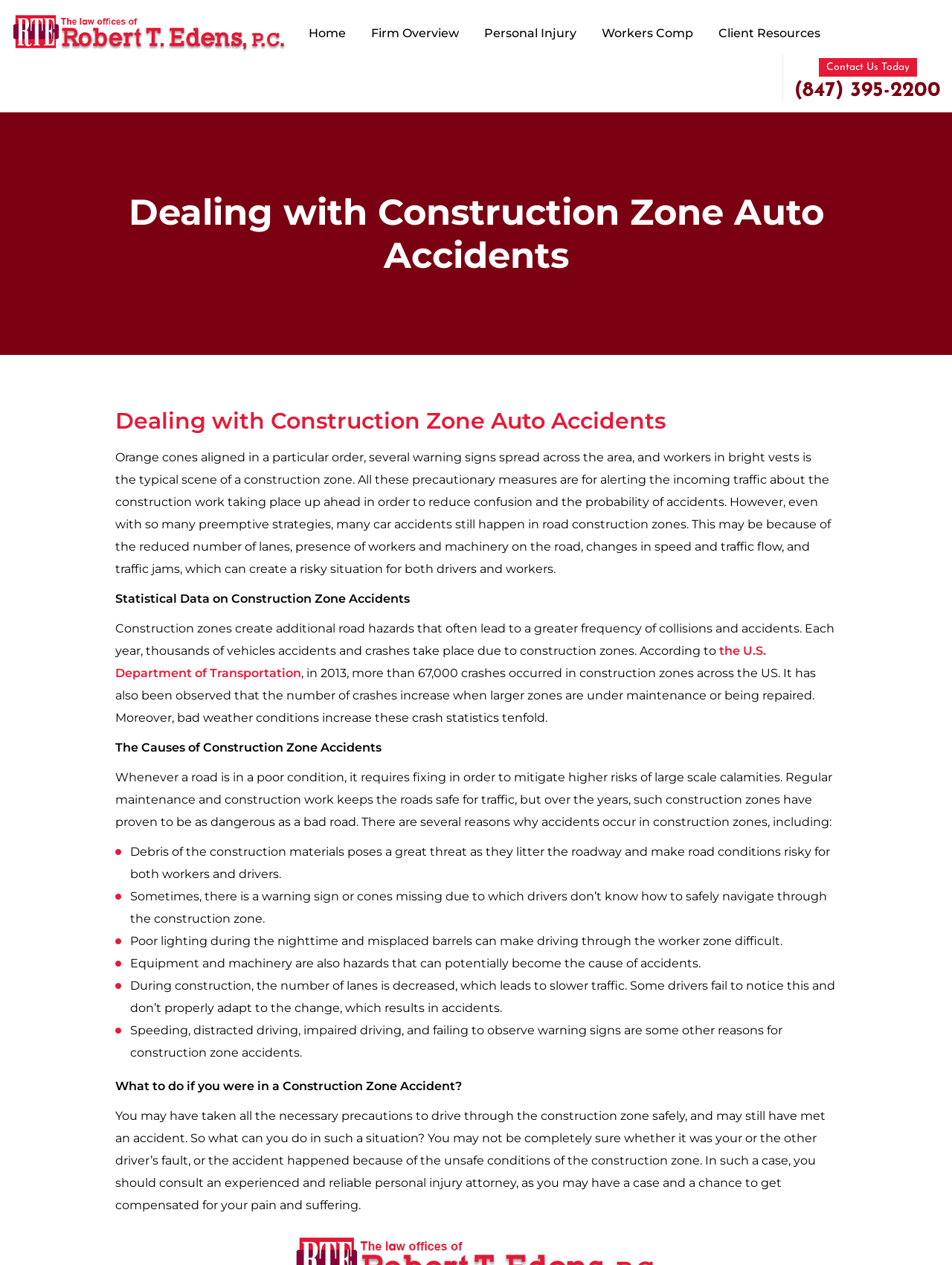Determine the bounding box for the UI element described here: "Home".

[0.316, 0.009, 0.371, 0.044]